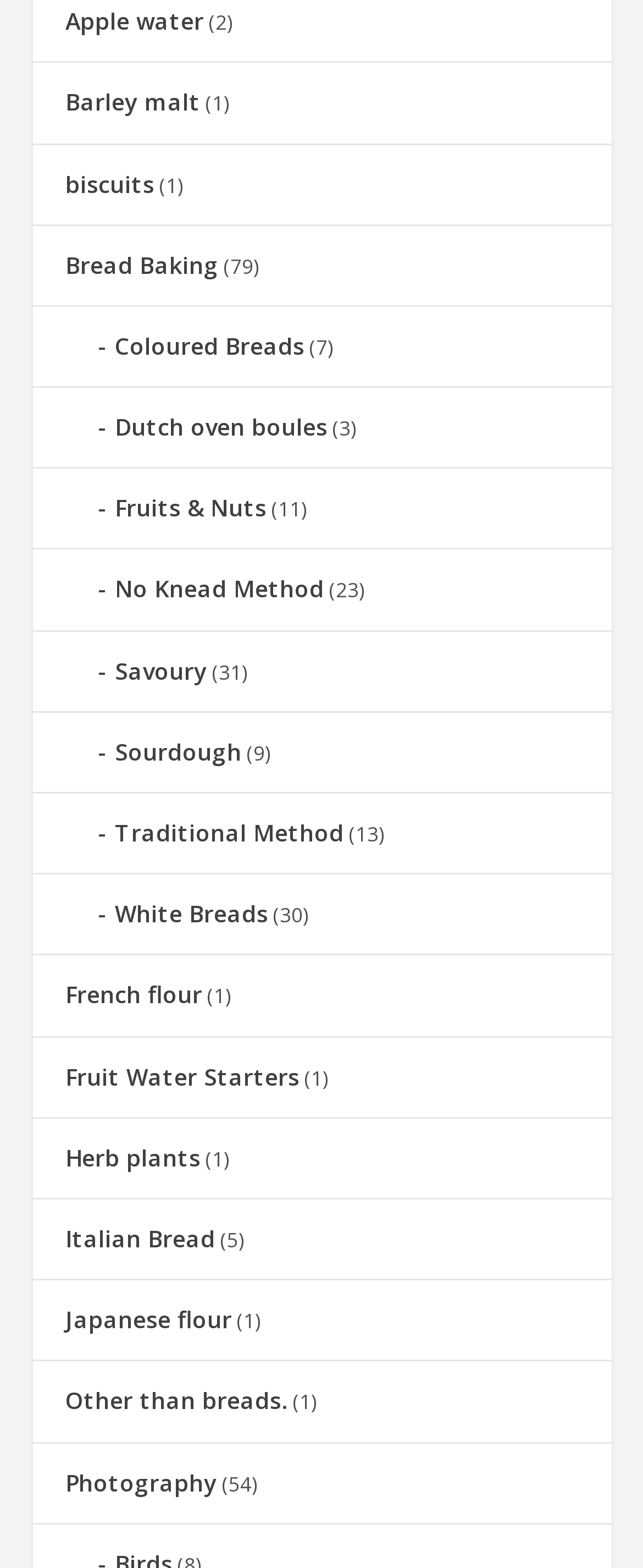Determine the bounding box coordinates of the clickable region to carry out the instruction: "Explore the Bread Baking link".

[0.101, 0.159, 0.34, 0.179]